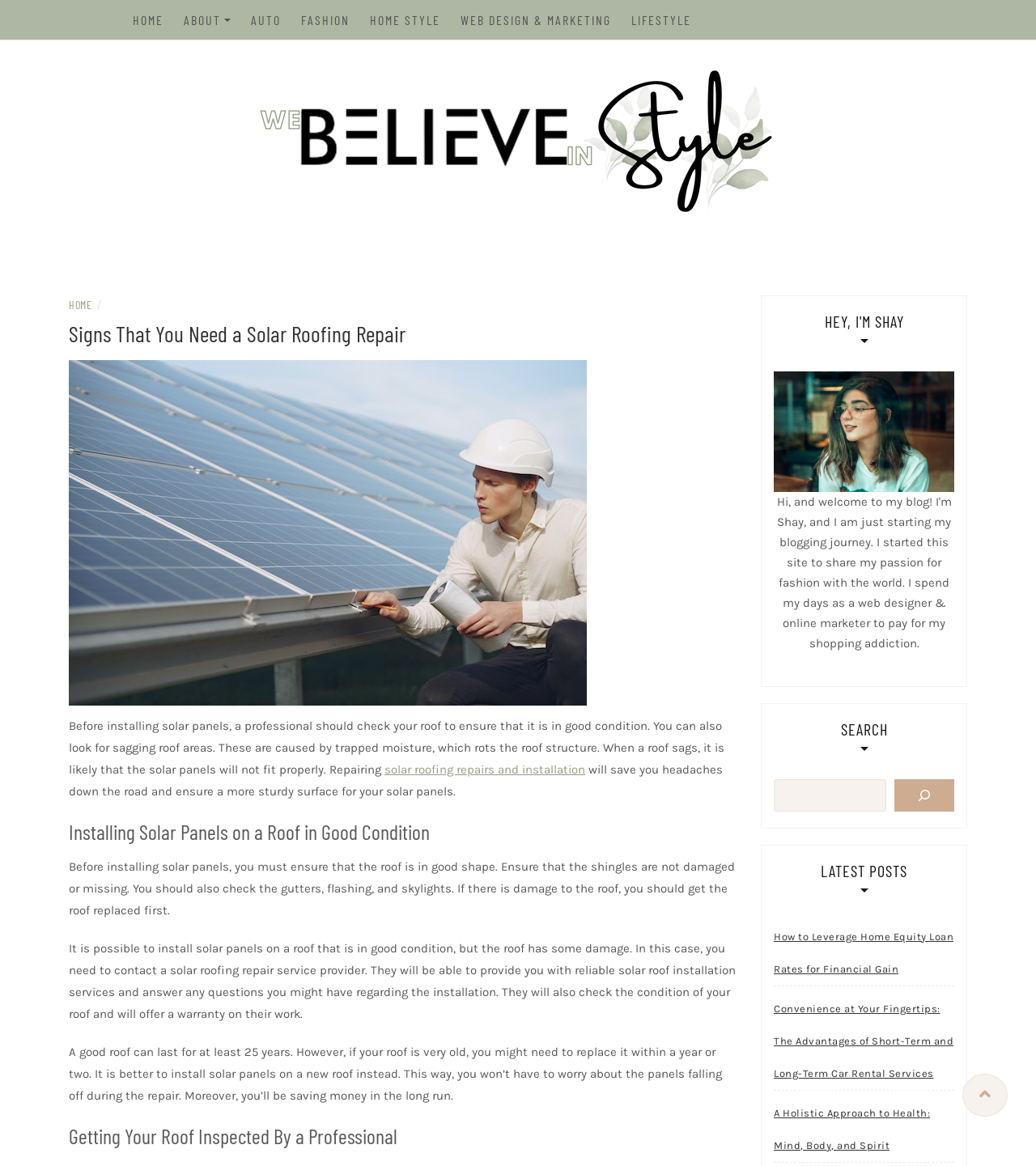Locate the bounding box coordinates of the clickable region to complete the following instruction: "Check the 'WEB DESIGN & MARKETING' link."

[0.444, 0.0, 0.59, 0.035]